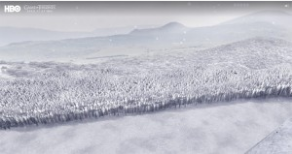Please answer the following question using a single word or phrase: 
What is the atmosphere of the scene?

Quiet tension